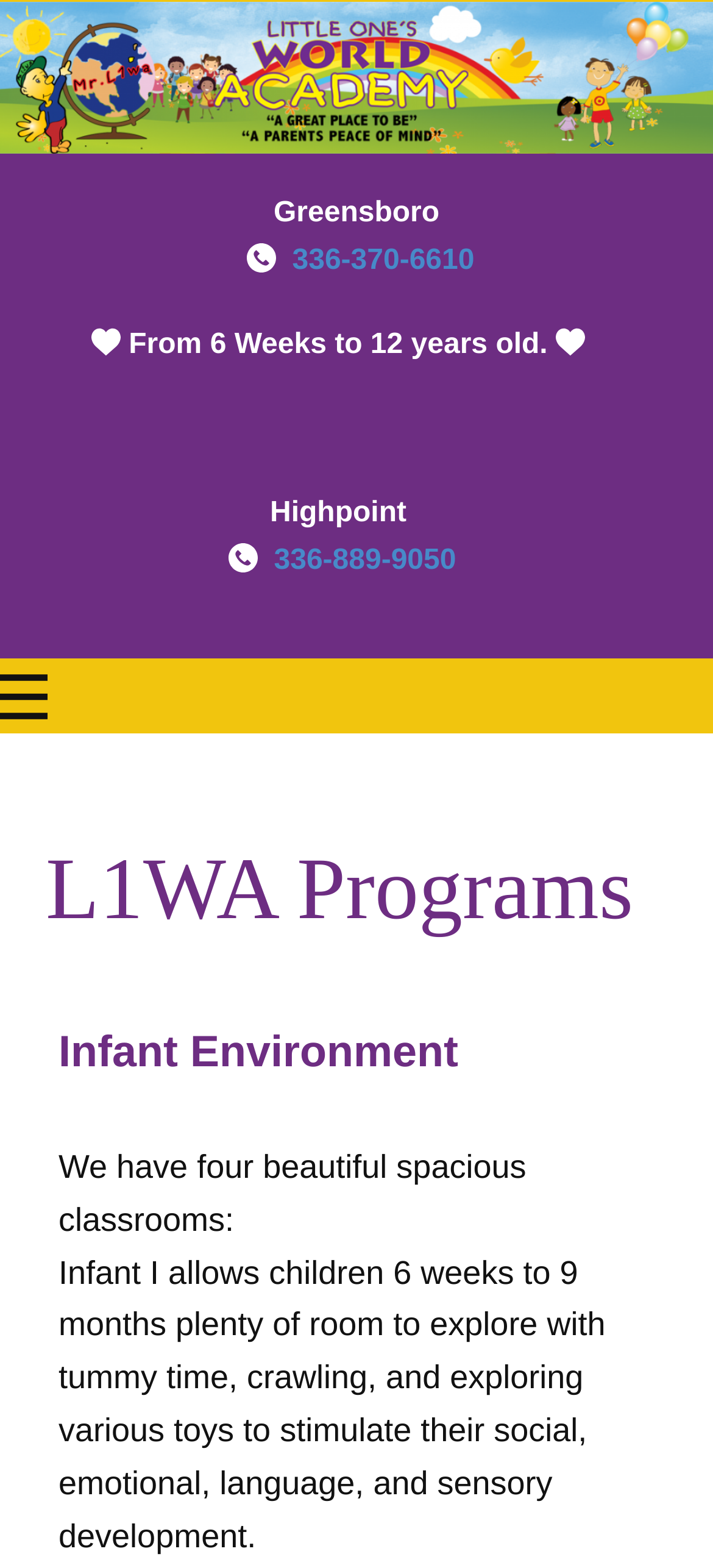With reference to the image, please provide a detailed answer to the following question: How many classrooms are there for infants?

I found the text 'We have four beautiful spacious classrooms:' which indicates that there are four classrooms for infants.